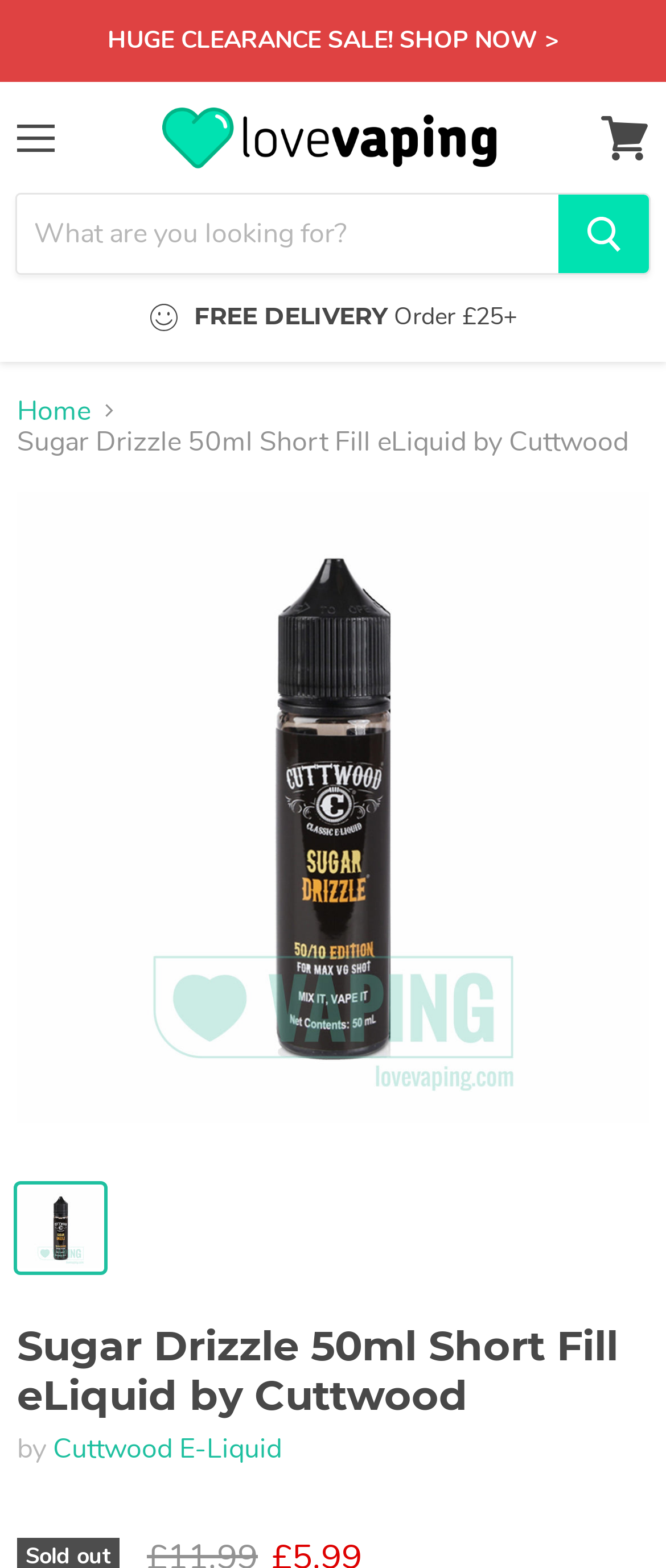Based on the image, please respond to the question with as much detail as possible:
What is the brand of the e-liquid product?

I found the answer by looking at the product name 'Sugar Drizzle 50ml Short Fill eLiquid by Cuttwood' and identifying the brand as Cuttwood.